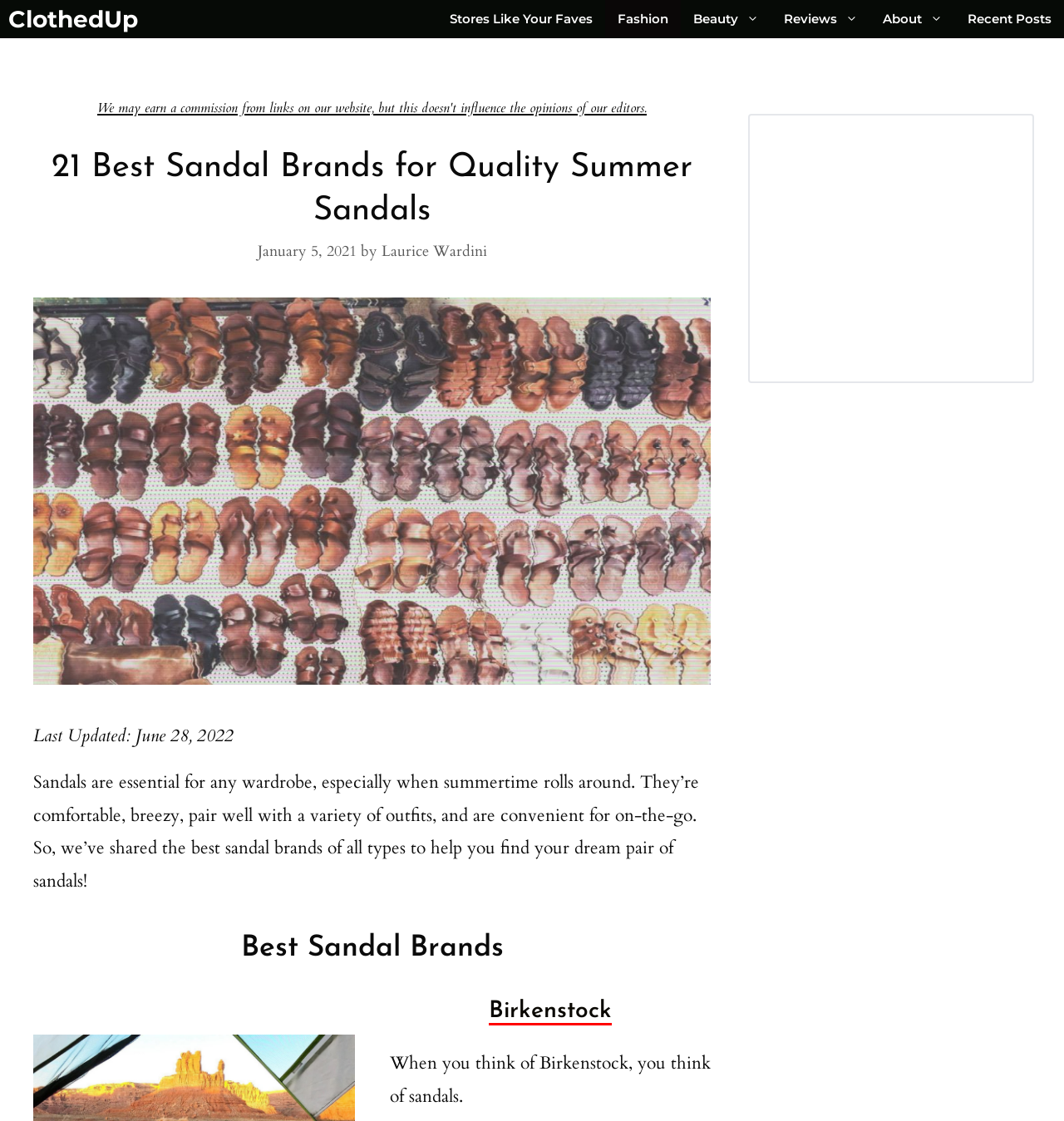Provide a comprehensive description of the webpage.

The webpage is about the best sandal brands for quality summer sandals. At the top, there is a navigation bar with links to different sections of the website, including "ClothedUp", "Stores Like Your Faves", "Fashion", "Beauty", "Reviews", "About", and "Recent Posts". 

Below the navigation bar, there is a header section with a heading that reads "21 Best Sandal Brands for Quality Summer Sandals". Next to the heading, there is a time stamp indicating that the article was published on January 5, 2021, and written by Laurice Wardini. 

Below the header section, there is an image related to the best sandal brands. To the right of the image, there is a text that reads "Last Updated: June 28, 2022". 

Following the image, there is a paragraph of text that explains the importance of sandals in one's wardrobe, especially during summertime. It also mentions that the article will help readers find their dream pair of sandals. 

Below the paragraph, there is a heading that reads "Best Sandal Brands", followed by a subheading that reads "Birkenstock". The subheading is accompanied by a link to Birkenstock and a brief description of the brand. 

On the right side of the webpage, there is a complementary section that contains an iframe.